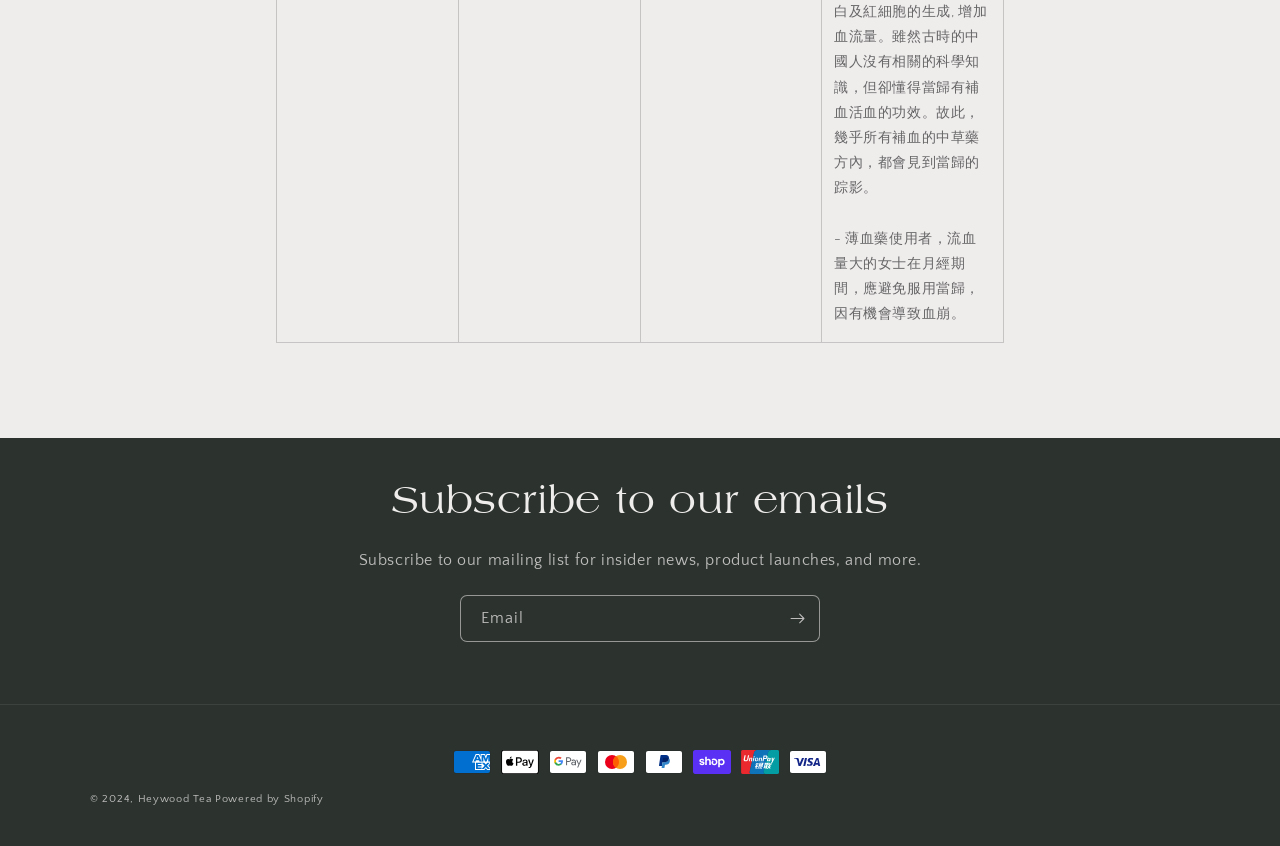Specify the bounding box coordinates (top-left x, top-left y, bottom-right x, bottom-right y) of the UI element in the screenshot that matches this description: parent_node: Email name="contact[email]" placeholder="Email"

[0.36, 0.705, 0.64, 0.758]